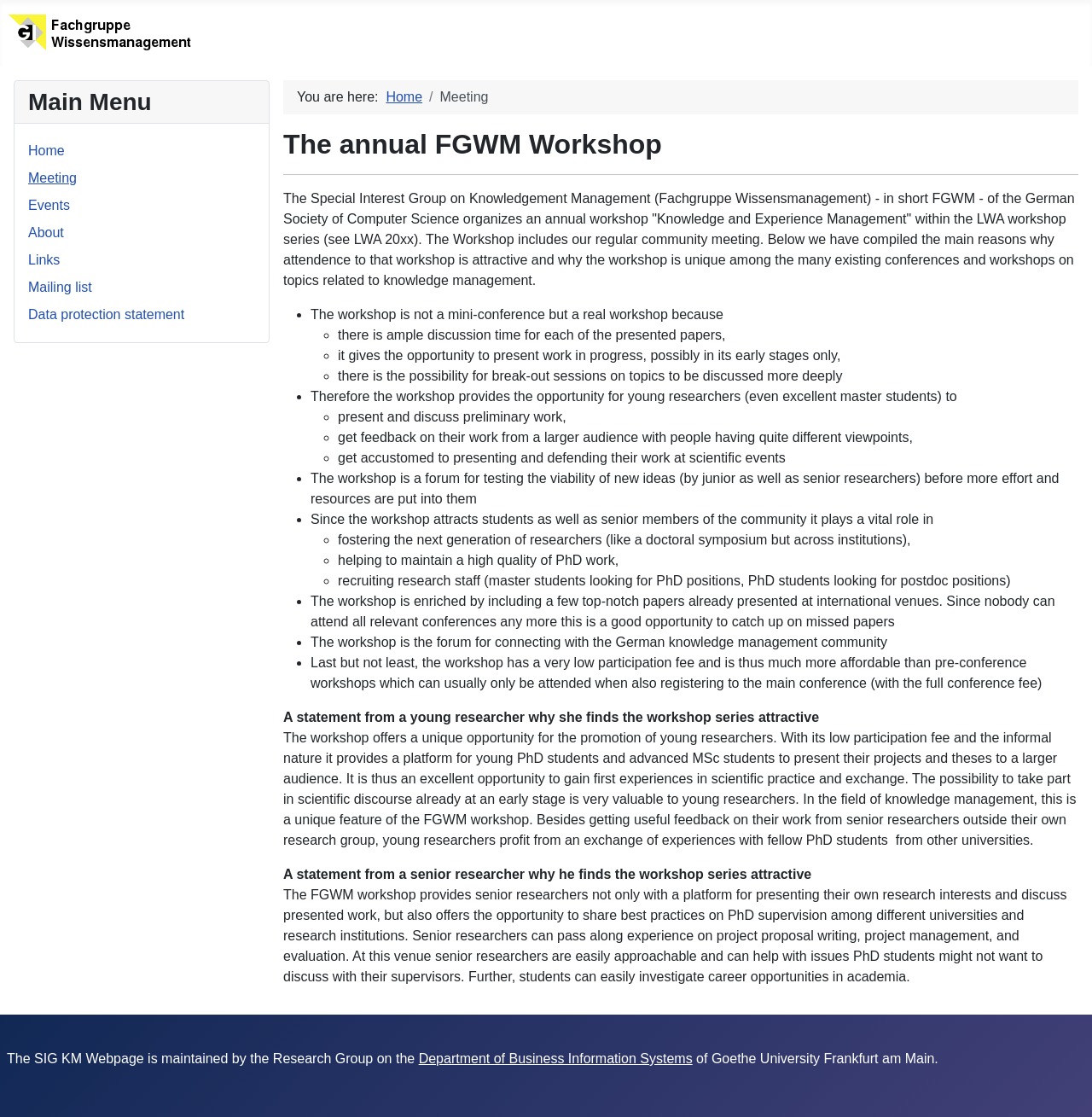Determine the bounding box coordinates of the section to be clicked to follow the instruction: "Click the 'Events' link in the main menu". The coordinates should be given as four float numbers between 0 and 1, formatted as [left, top, right, bottom].

[0.026, 0.177, 0.064, 0.19]